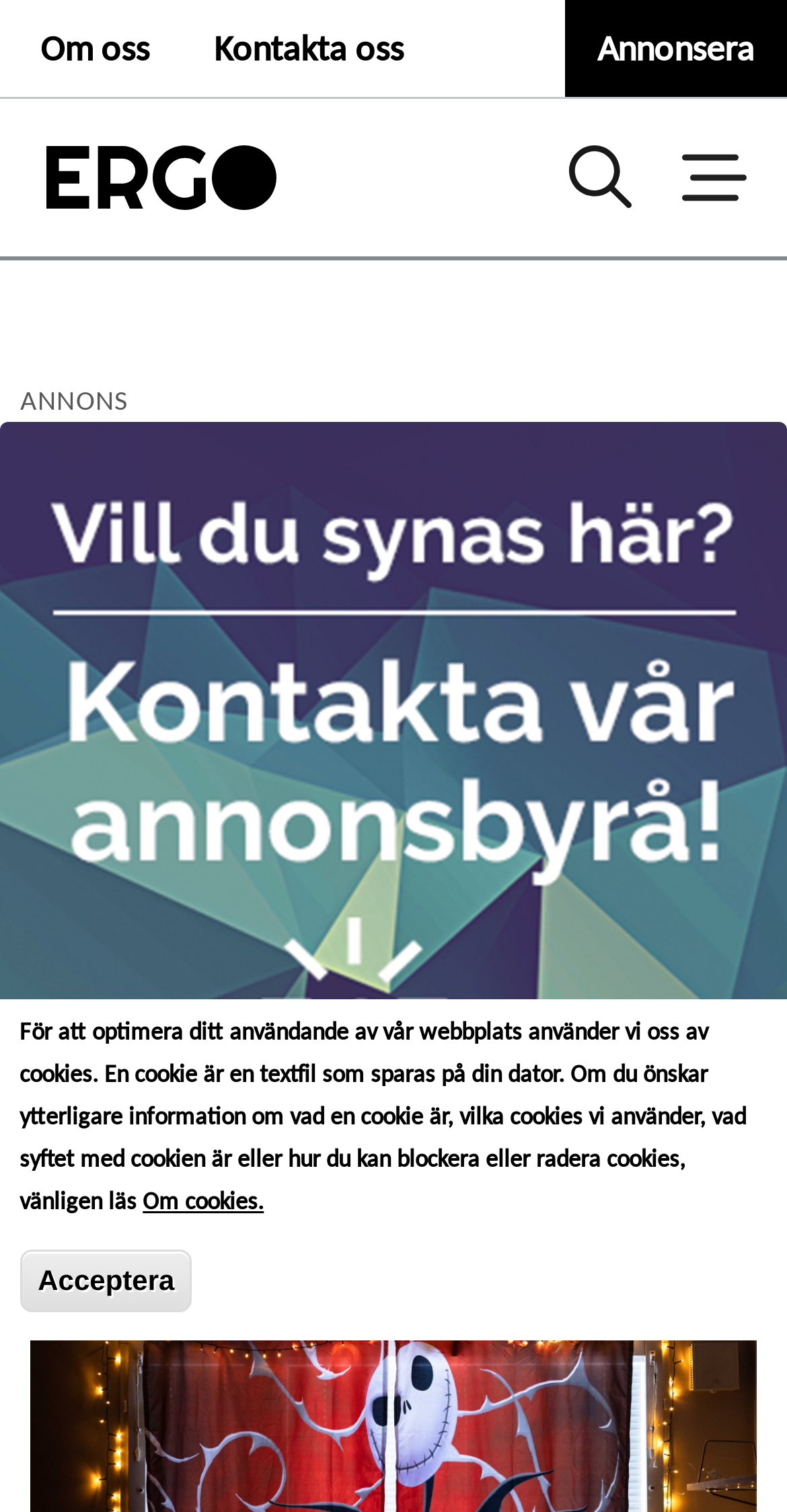Please find the bounding box coordinates of the section that needs to be clicked to achieve this instruction: "View page 1".

[0.456, 0.825, 0.485, 0.839]